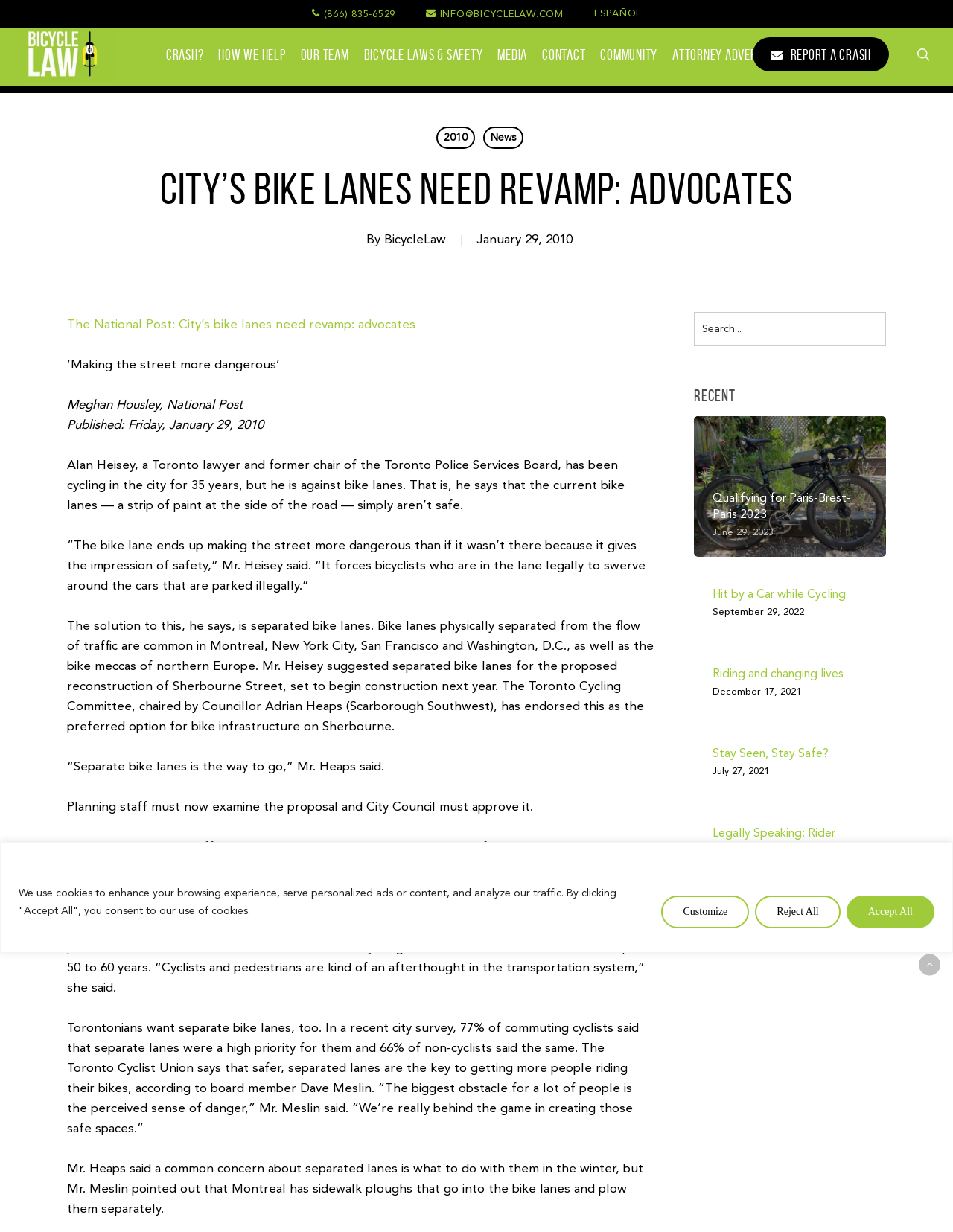Please identify the bounding box coordinates of the region to click in order to complete the given instruction: "Read the news". The coordinates should be four float numbers between 0 and 1, i.e., [left, top, right, bottom].

[0.507, 0.103, 0.549, 0.121]